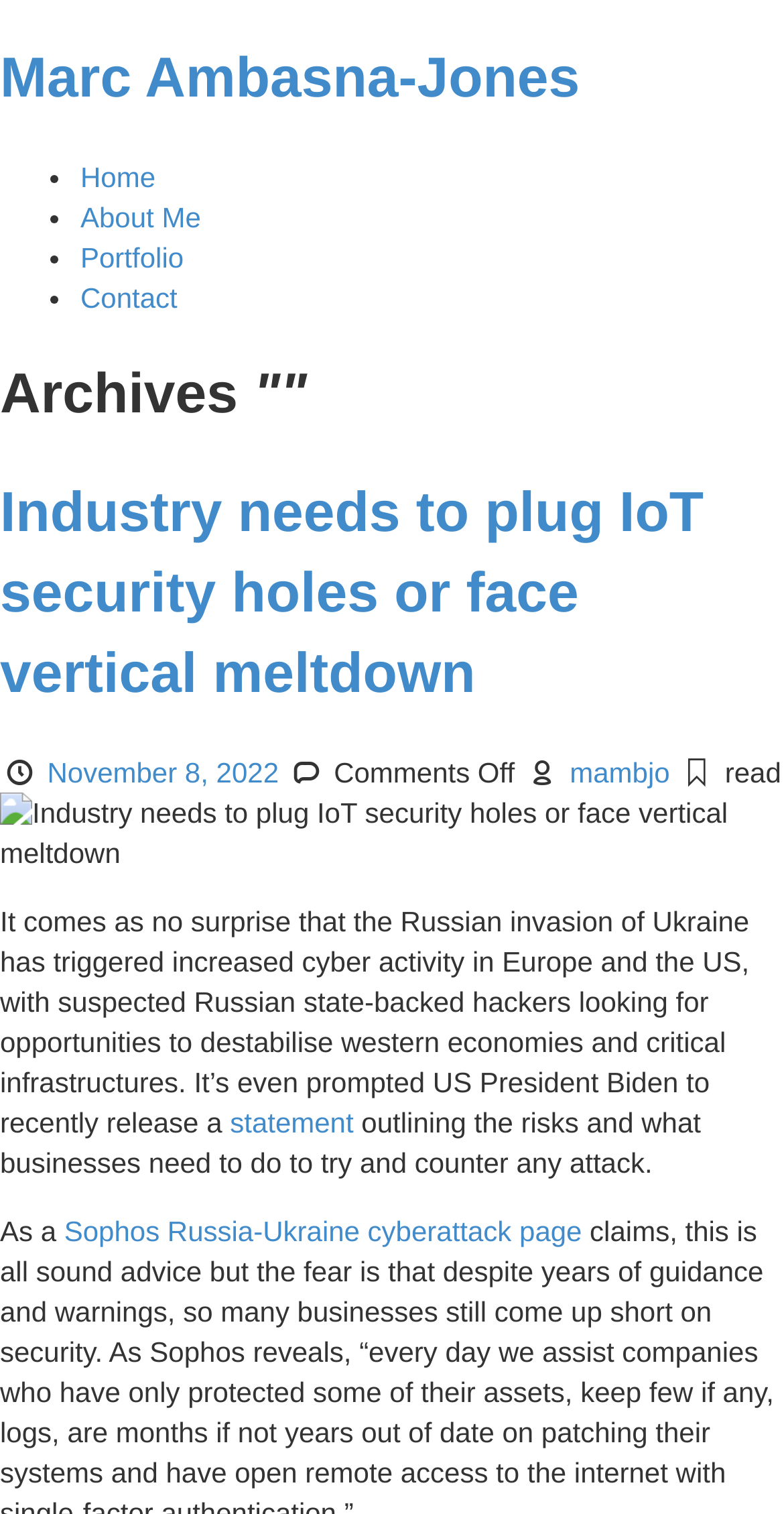Provide a short answer using a single word or phrase for the following question: 
What is the topic of the latest article on the webpage?

IoT security